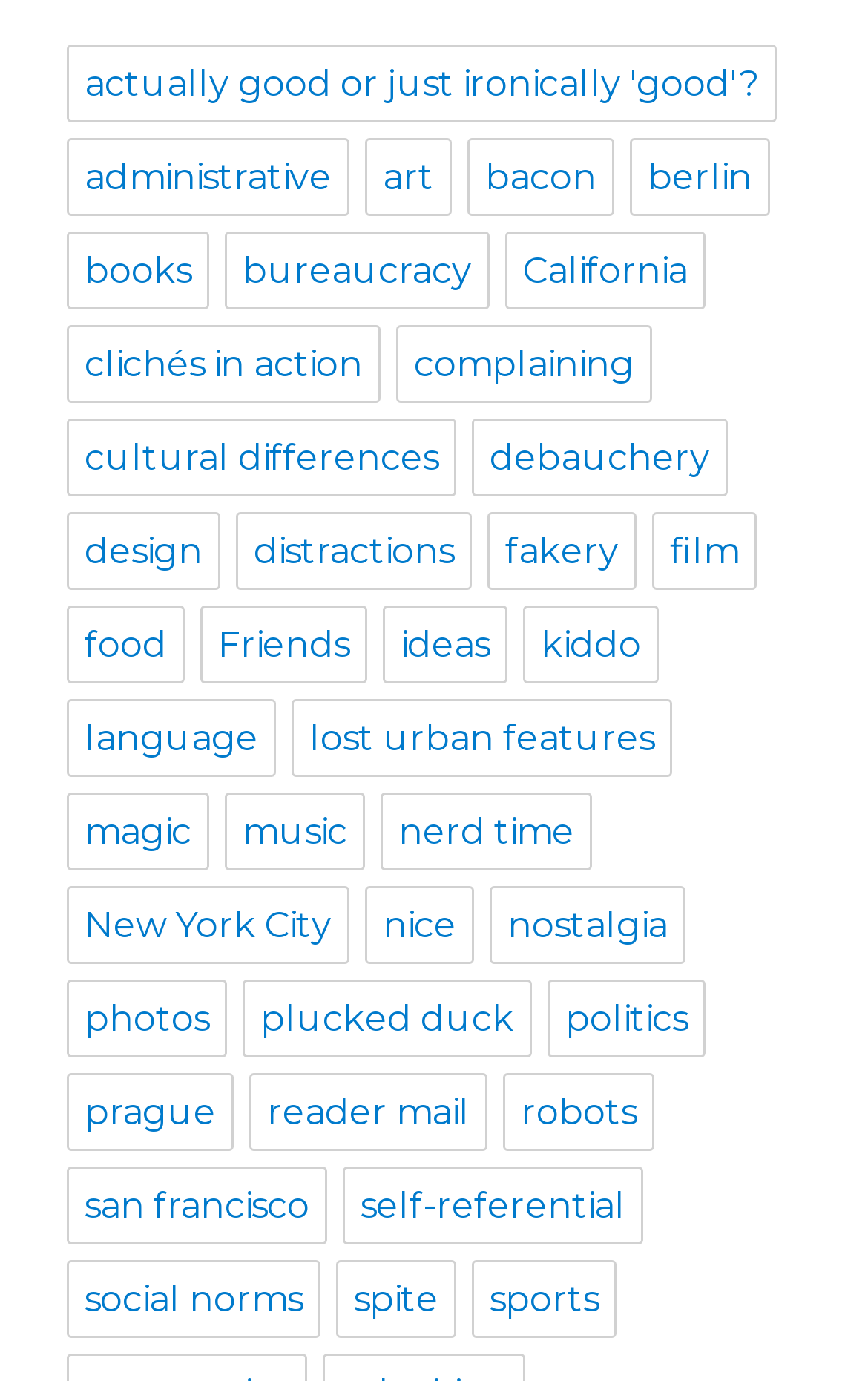Please answer the following query using a single word or phrase: 
What is the category of the link 'film'?

art